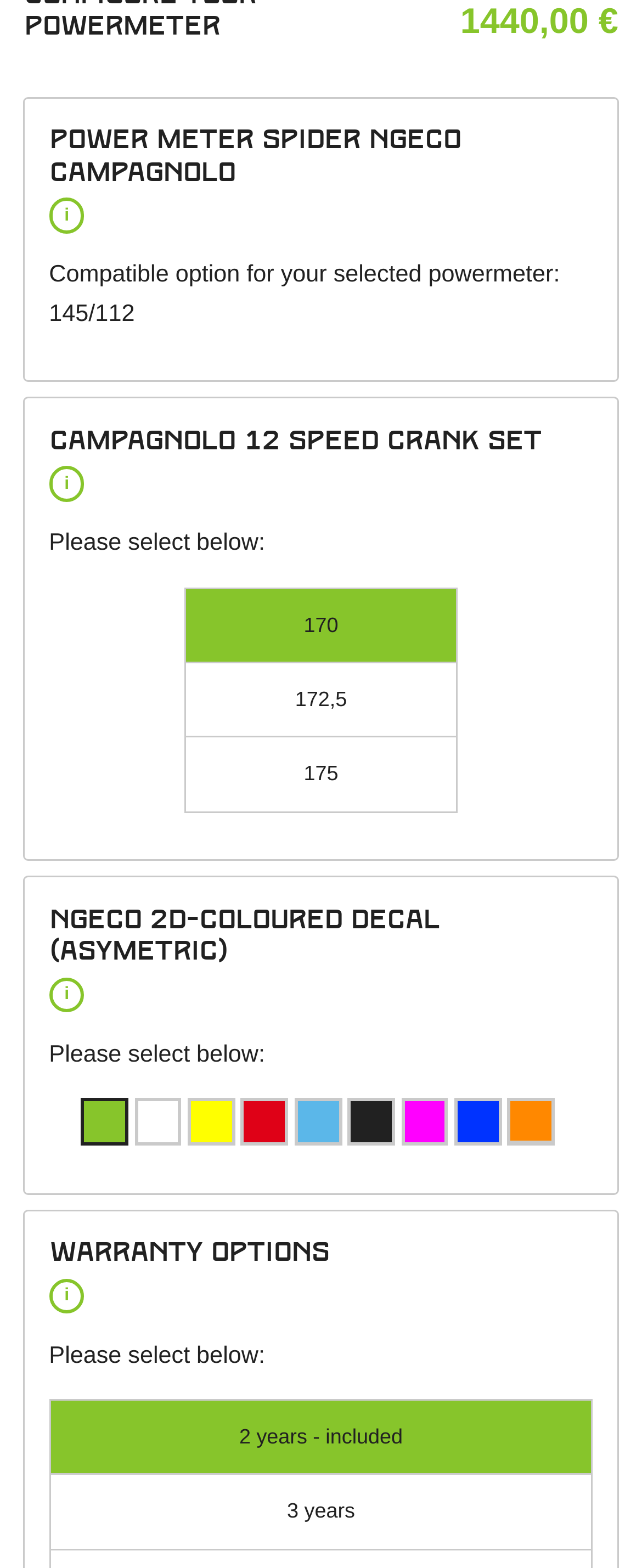What is the warranty option that is included?
Please describe in detail the information shown in the image to answer the question.

Under the 'warranty options' section, it is mentioned that '2 years - included' is one of the options, indicating that it is the warranty option that is included.